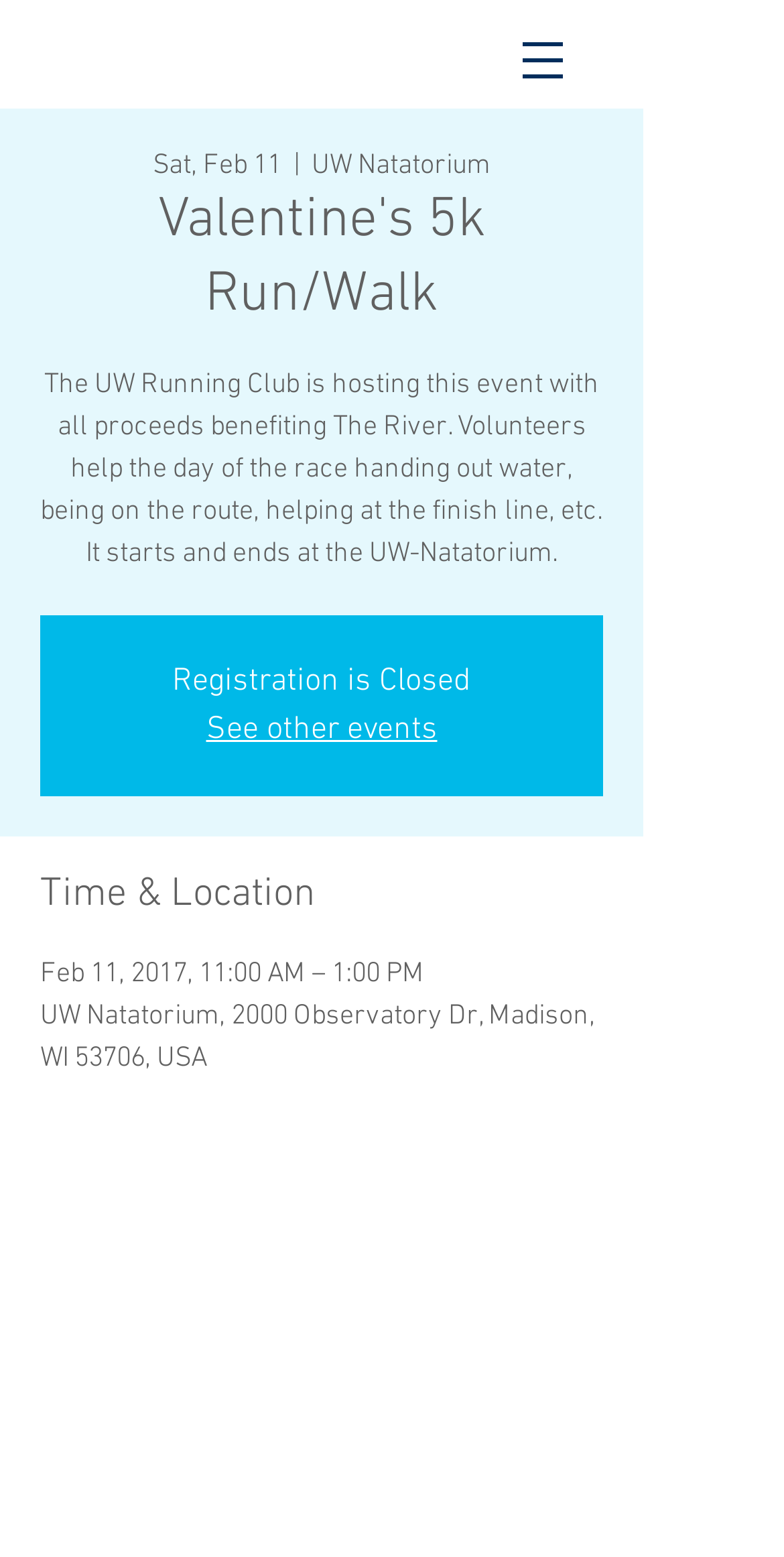Where is the event location?
Please elaborate on the answer to the question with detailed information.

I found the event location by looking at the 'Time & Location' section, where it says 'UW Natatorium, 2000 Observatory Dr, Madison, WI 53706, USA'.